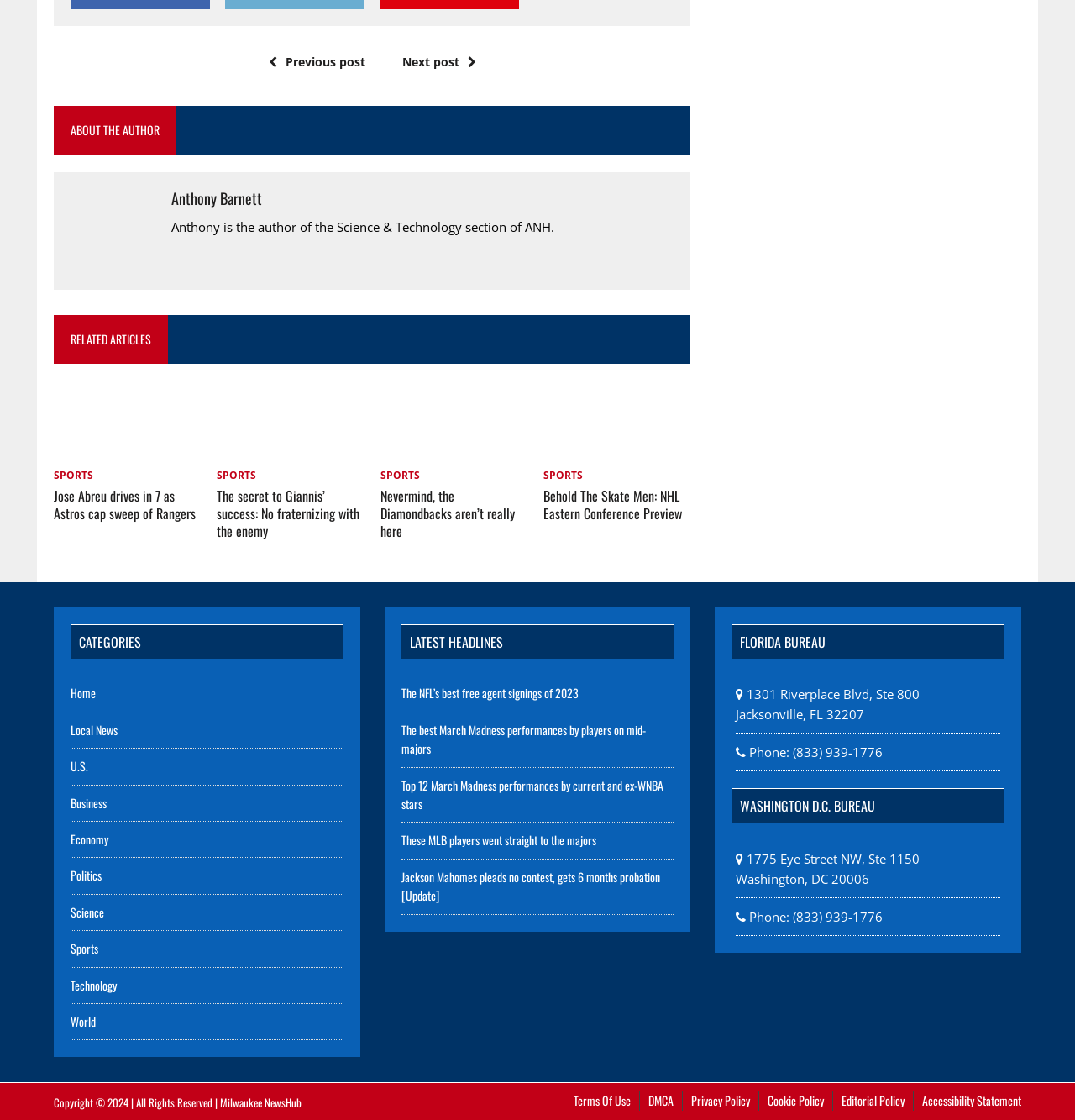Respond with a single word or phrase to the following question:
What are the categories on this webpage?

Home, Local News, U.S., etc.